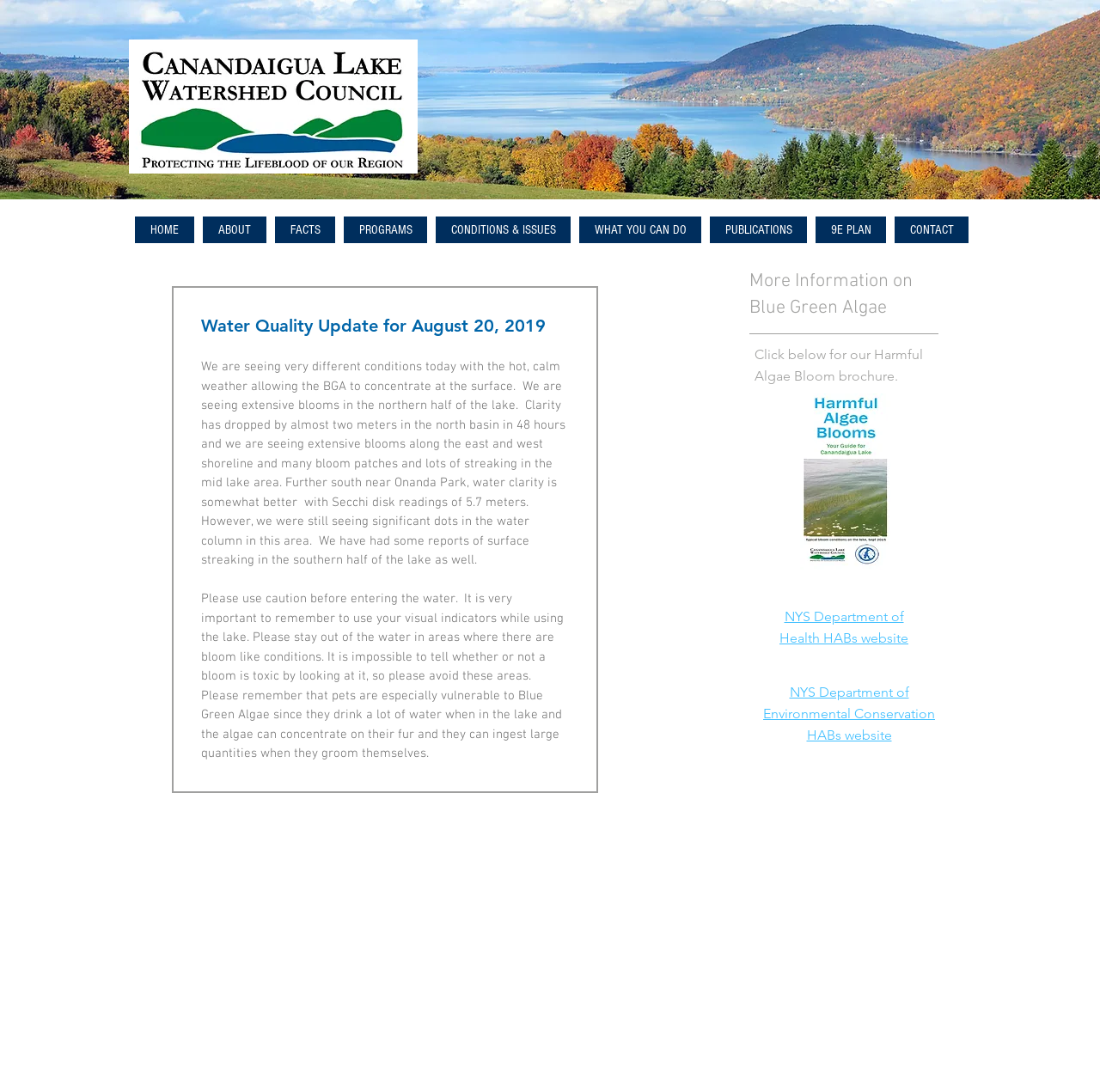Refer to the screenshot and answer the following question in detail:
Why are pets vulnerable to Blue Green Algae?

Pets are especially vulnerable to Blue Green Algae because they drink a lot of water when in the lake, and the algae can concentrate on their fur. When they groom themselves, they can ingest large quantities of the algae, which can be harmful to them.